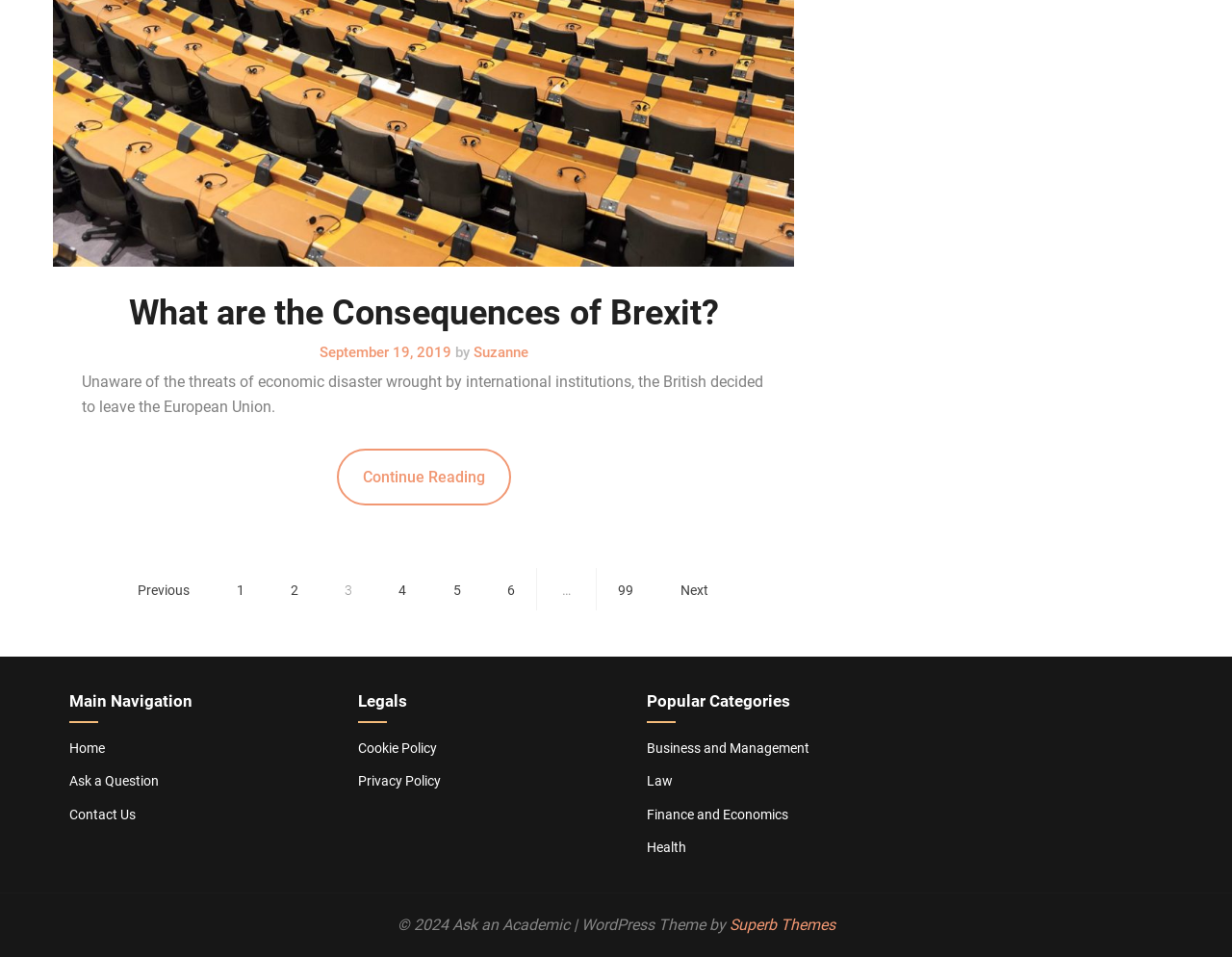Examine the image and give a thorough answer to the following question:
What are the main categories?

The main categories can be found in the complementary section of the webpage, which is indicated by the heading element with the text 'Popular Categories'. The categories are listed as link elements, which are 'Business and Management', 'Law', 'Finance and Economics', and 'Health'.